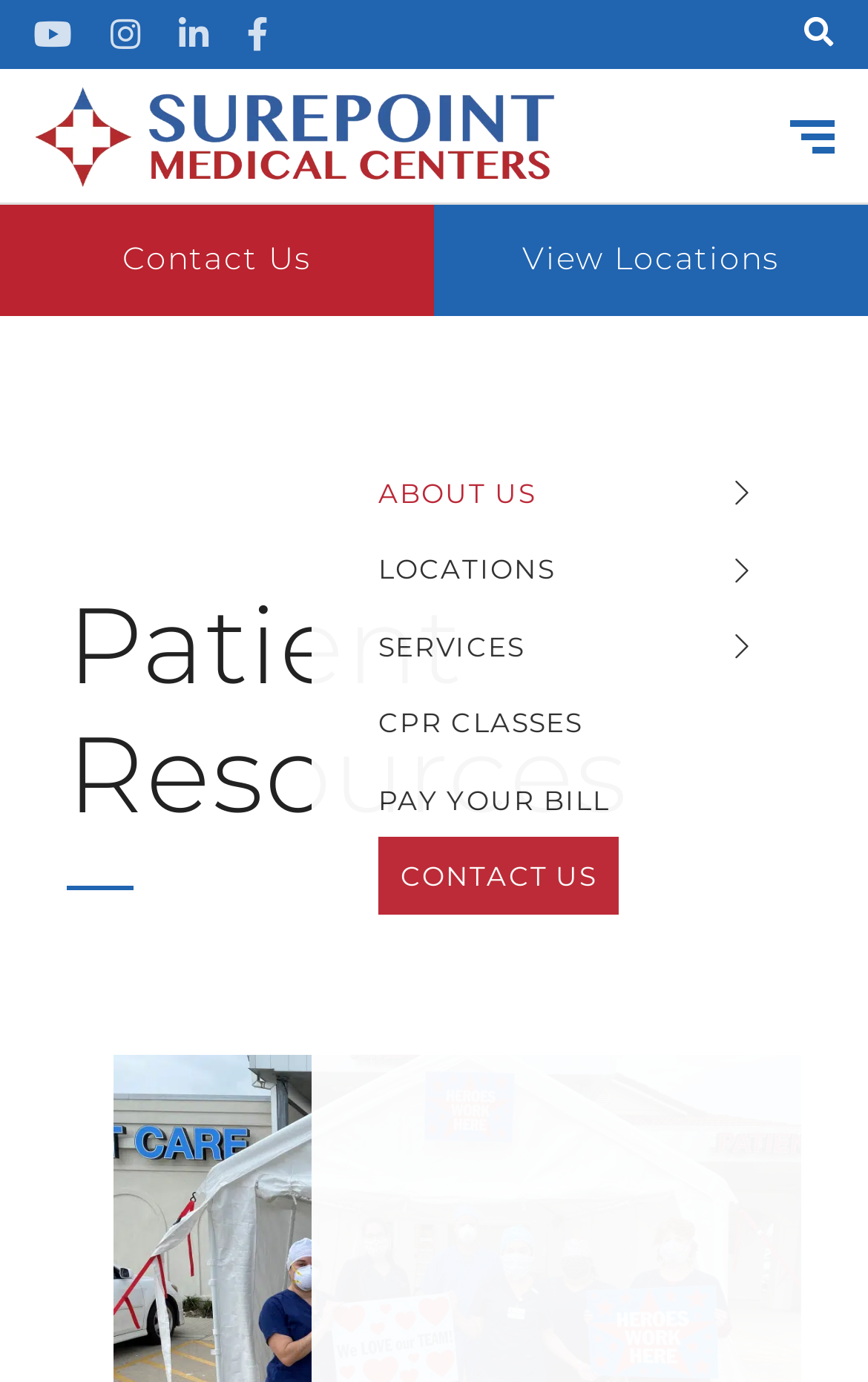Please determine the bounding box coordinates of the element to click on in order to accomplish the following task: "view news". Ensure the coordinates are four float numbers ranging from 0 to 1, i.e., [left, top, right, bottom].

None